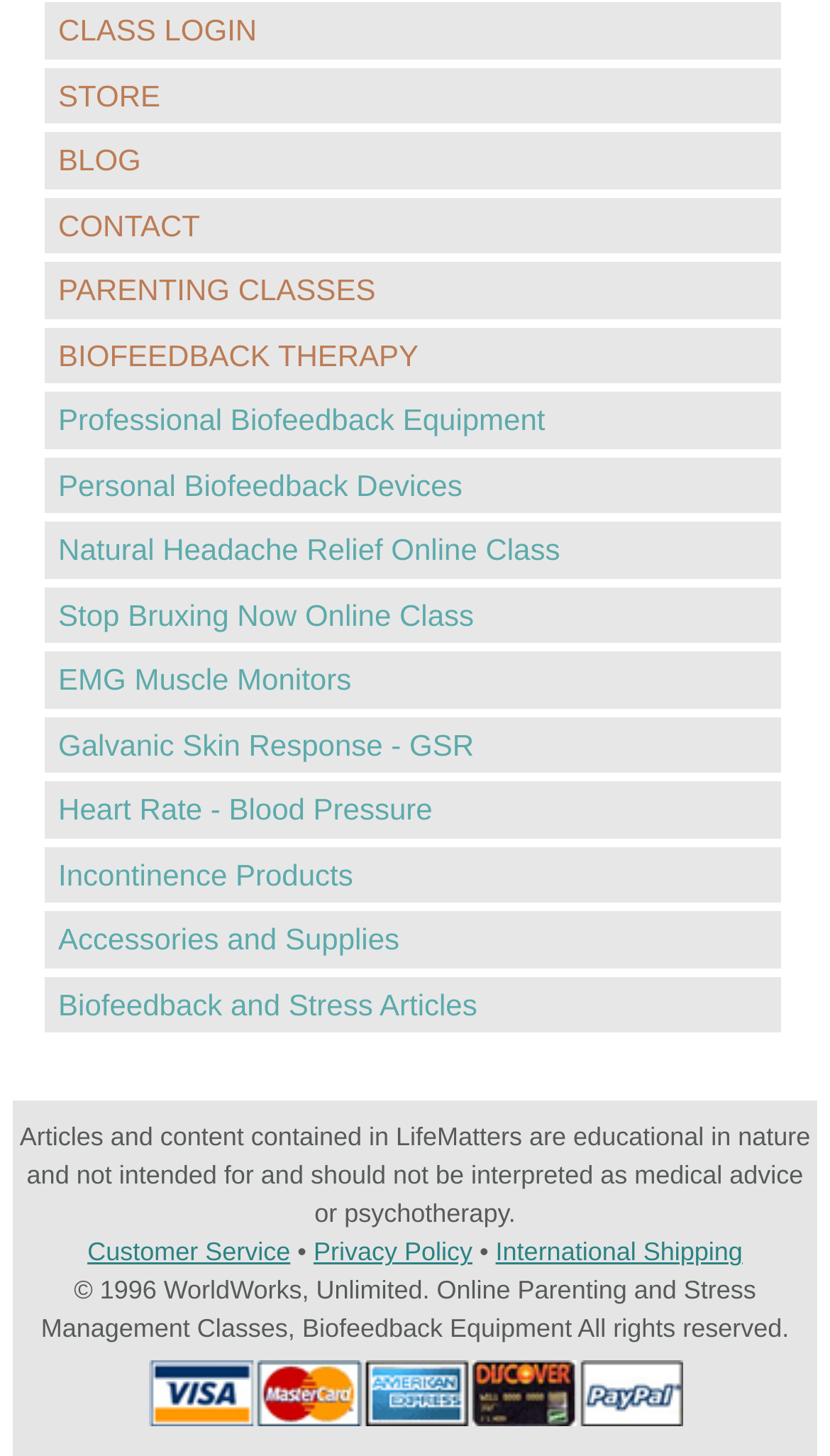Specify the bounding box coordinates of the area to click in order to follow the given instruction: "visit the store."

[0.07, 0.054, 0.193, 0.077]